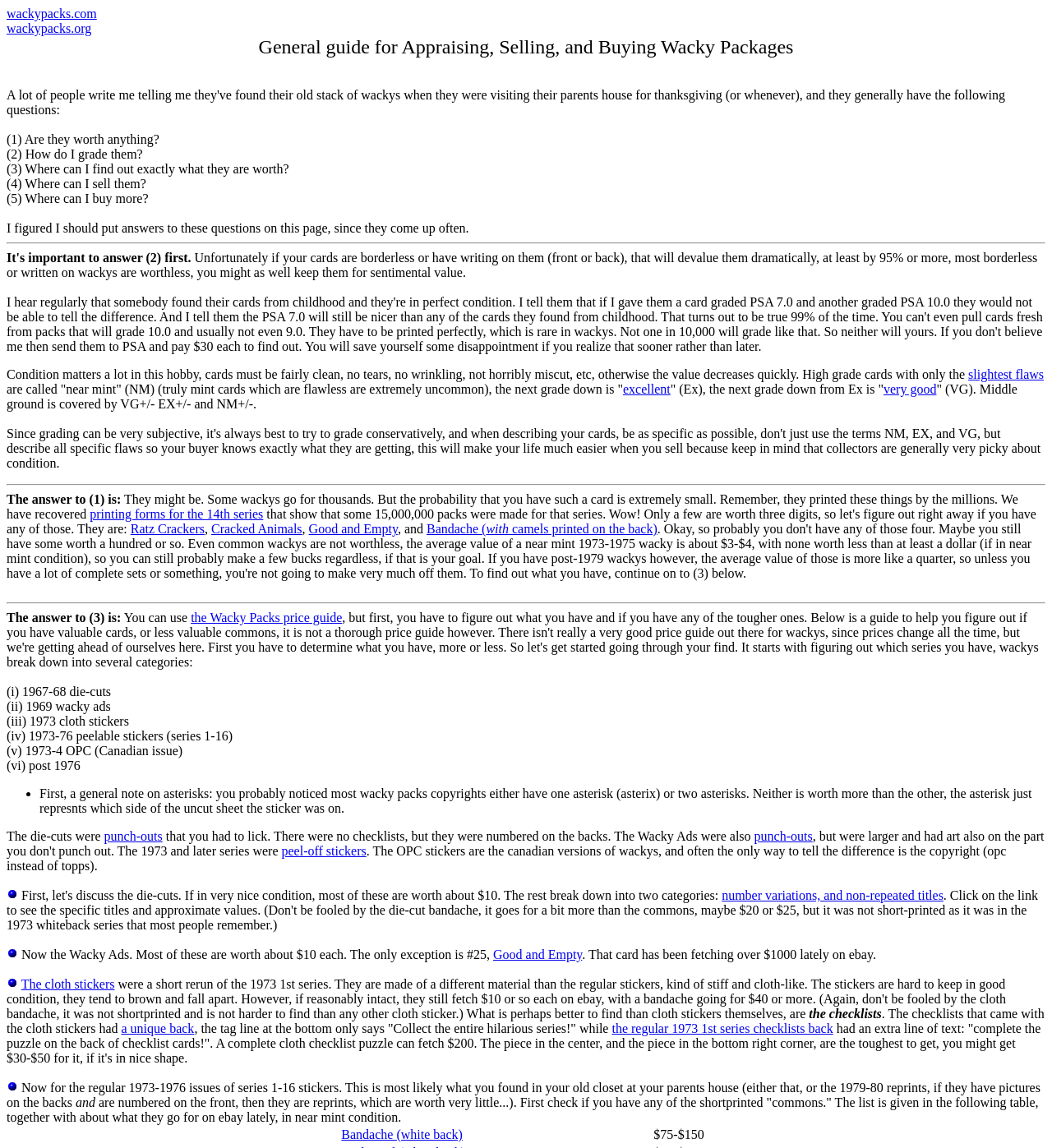What devalues Wacky Packages cards dramatically?
Based on the image, answer the question with a single word or brief phrase.

borderless or written on them